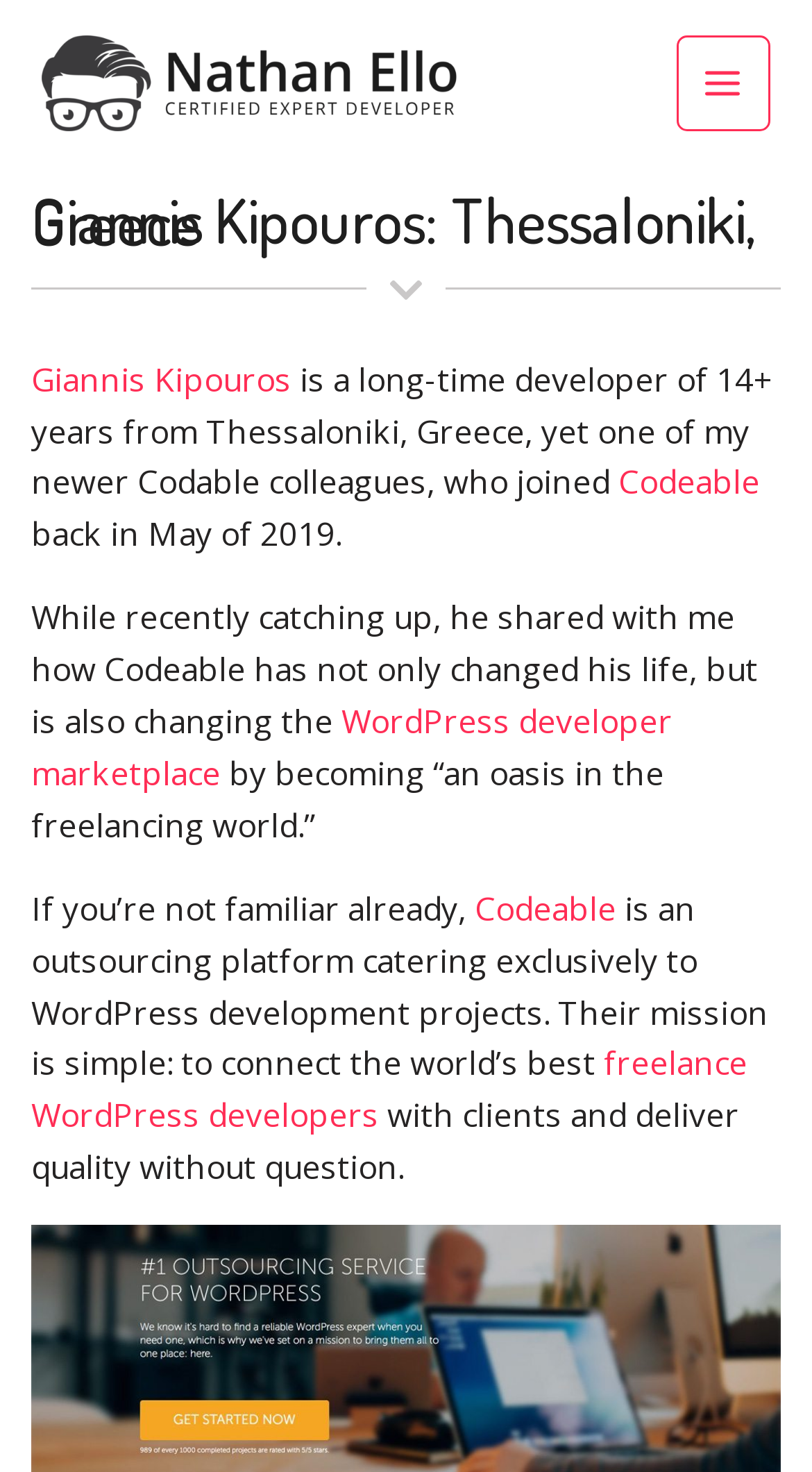Generate the text content of the main heading of the webpage.

Giannis Kipouros: Thessaloniki, Greece